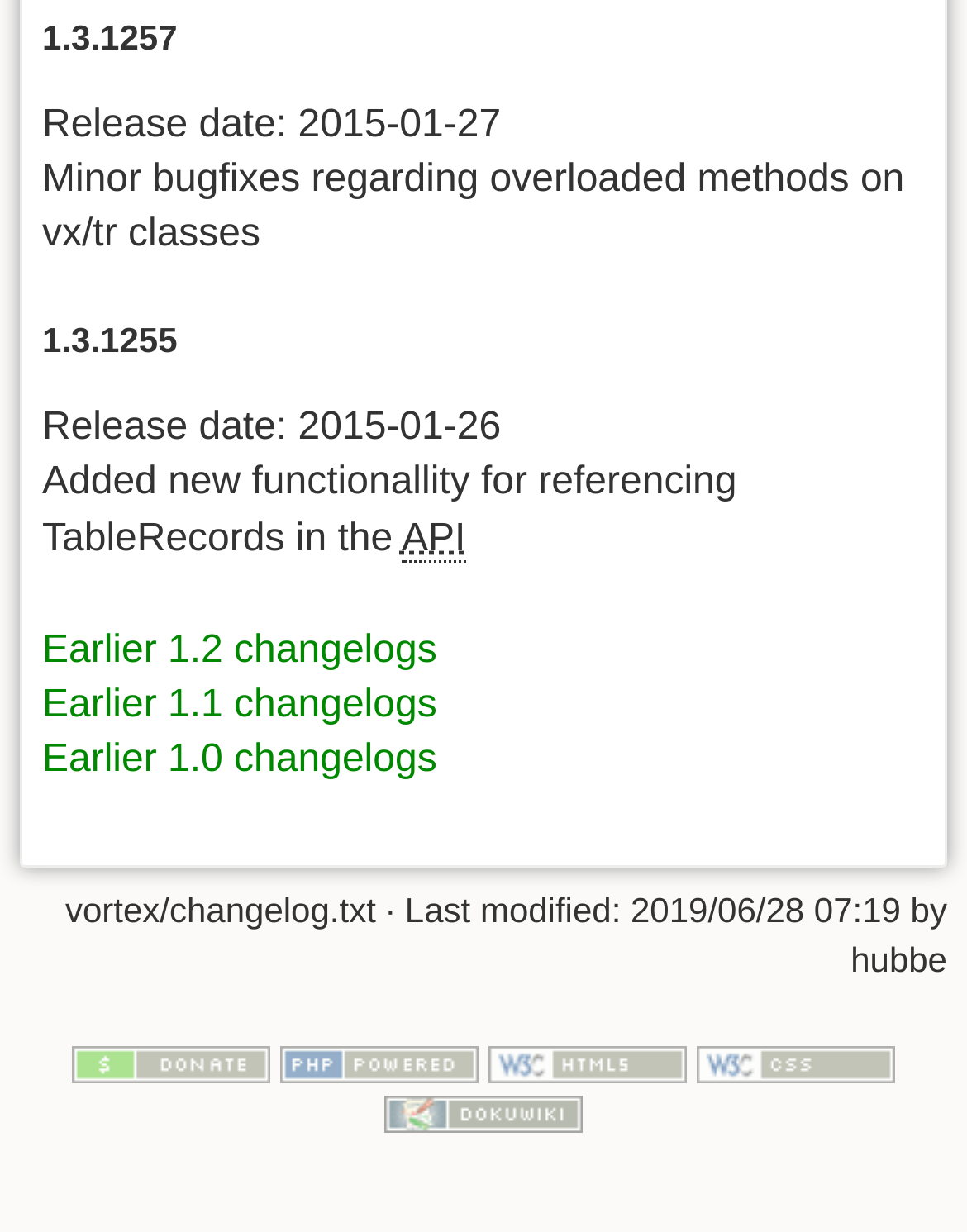Find the bounding box coordinates of the clickable area that will achieve the following instruction: "View earlier 1.2 changelogs".

[0.044, 0.51, 0.452, 0.544]